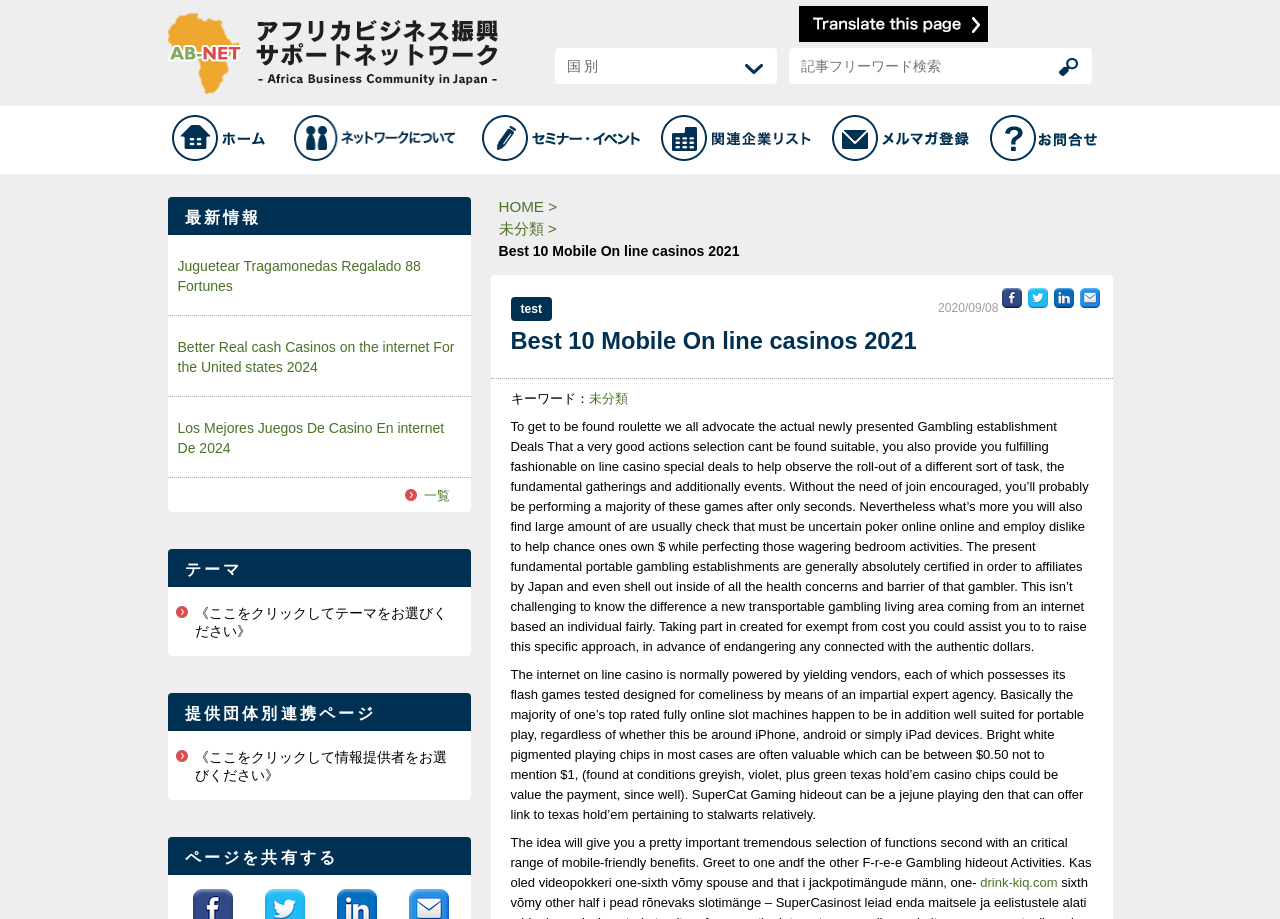Locate the bounding box coordinates of the element I should click to achieve the following instruction: "select a country".

[0.394, 0.047, 0.567, 0.087]